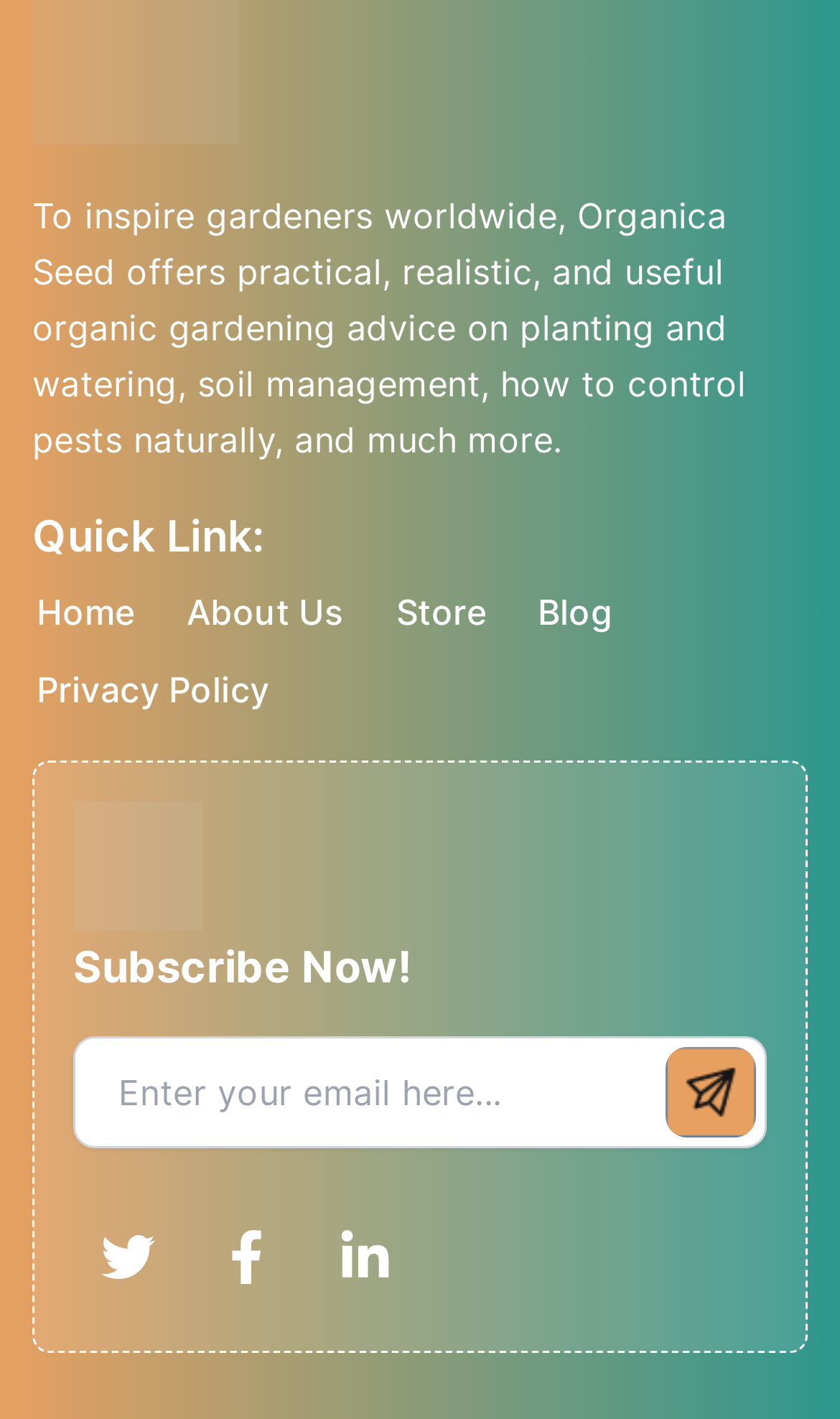How many quick links are available?
Answer the question with a single word or phrase by looking at the picture.

4